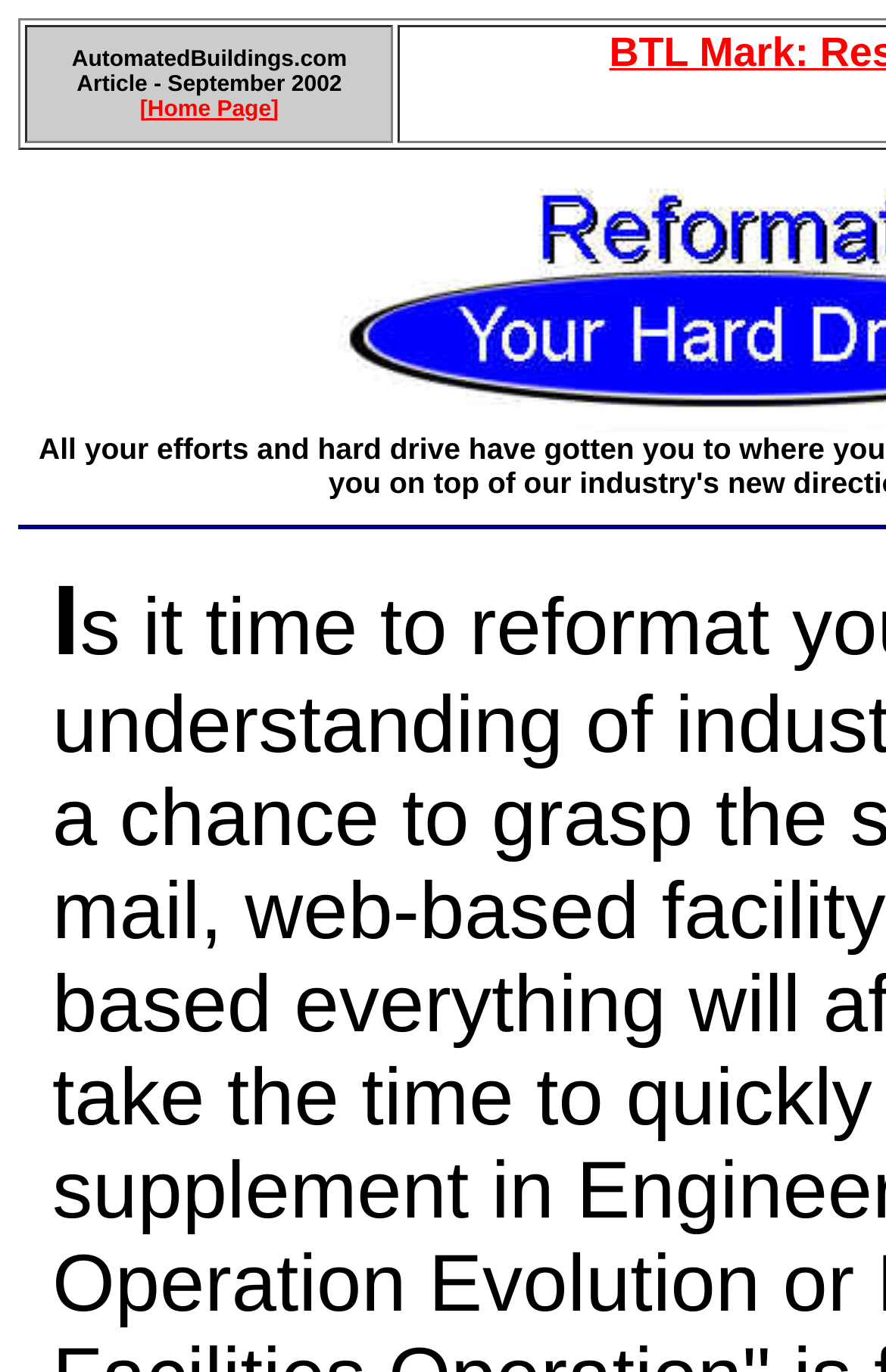Find the bounding box coordinates for the element described here: "[Home Page]".

[0.158, 0.07, 0.315, 0.089]